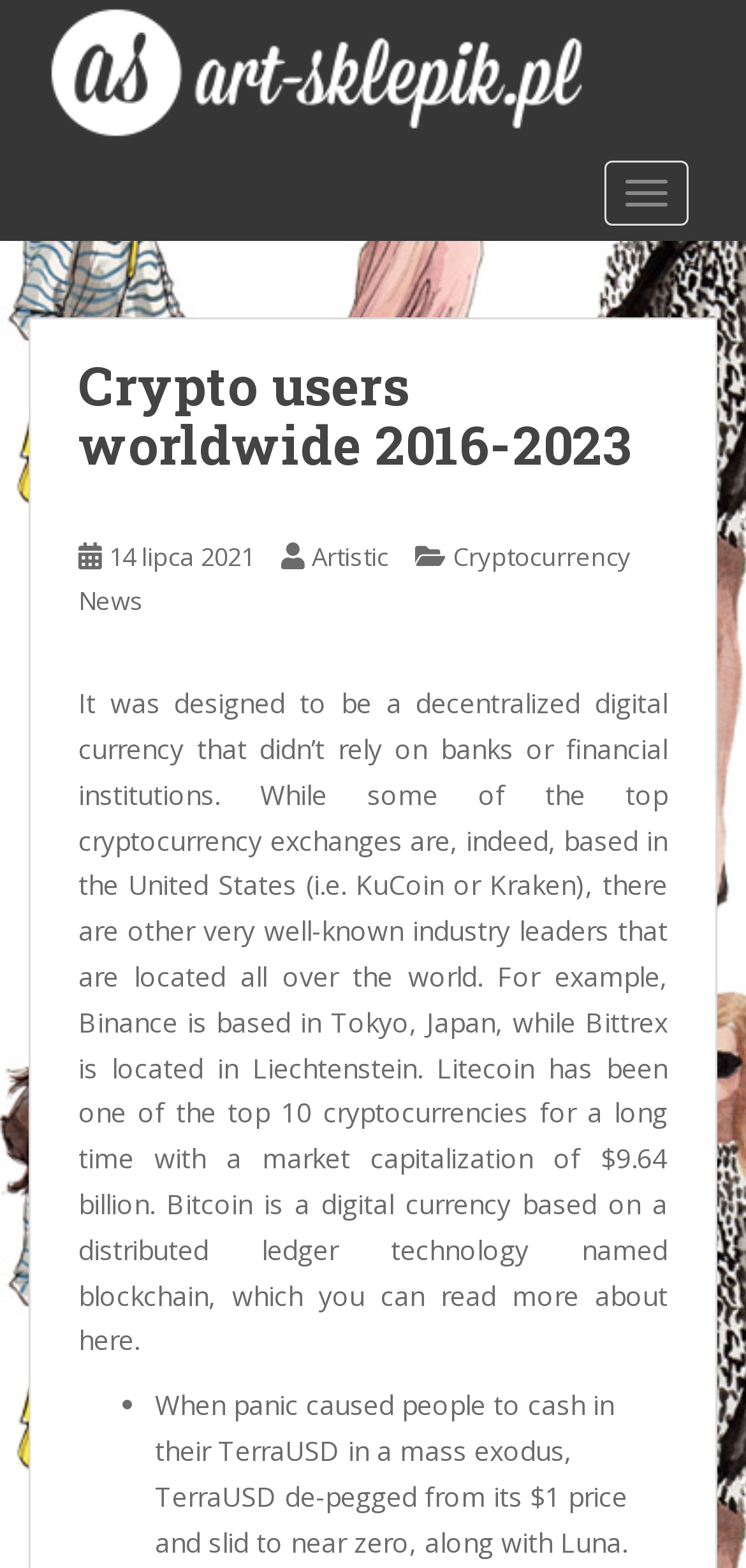Where is Binance based?
Refer to the image and offer an in-depth and detailed answer to the question.

According to the text on the webpage, Binance is based in Tokyo, Japan, which is mentioned as an example of a well-known industry leader located outside of the United States.